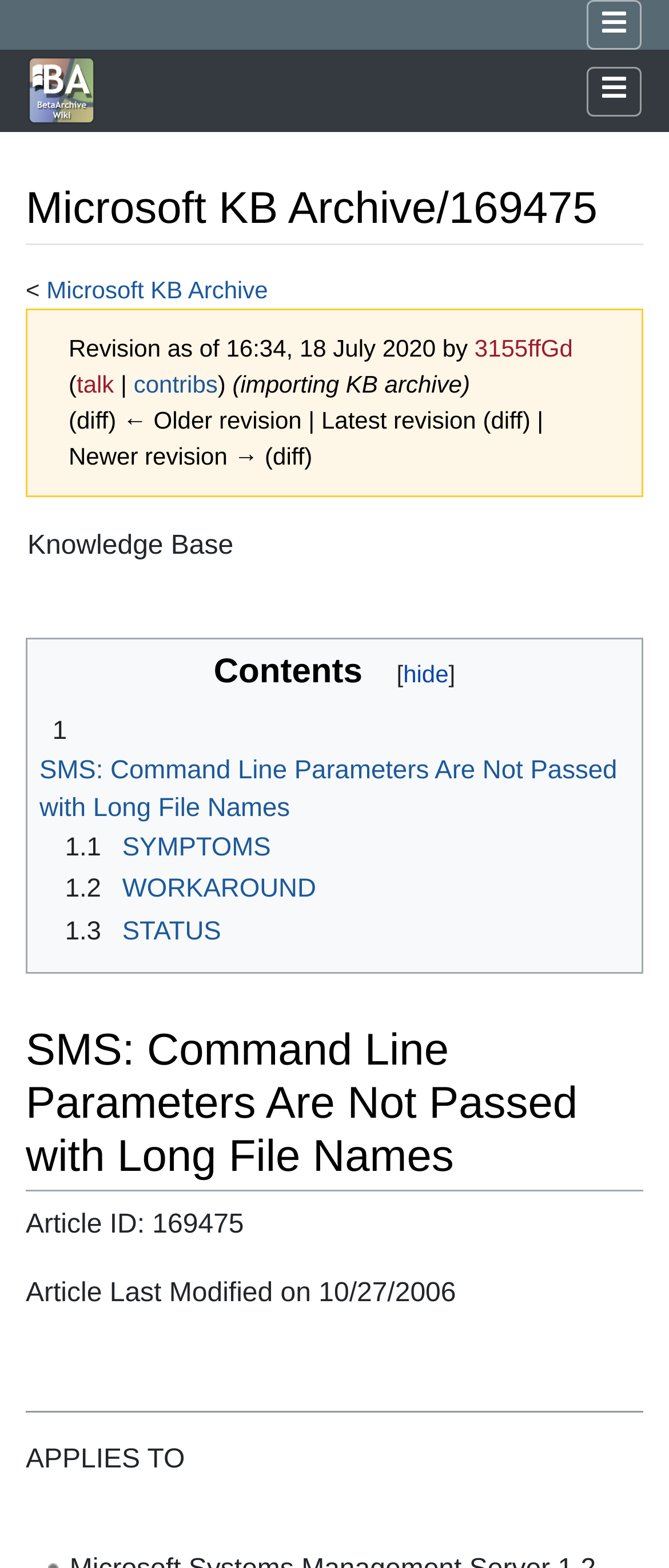Identify the main title of the webpage and generate its text content.

Microsoft KB Archive/169475